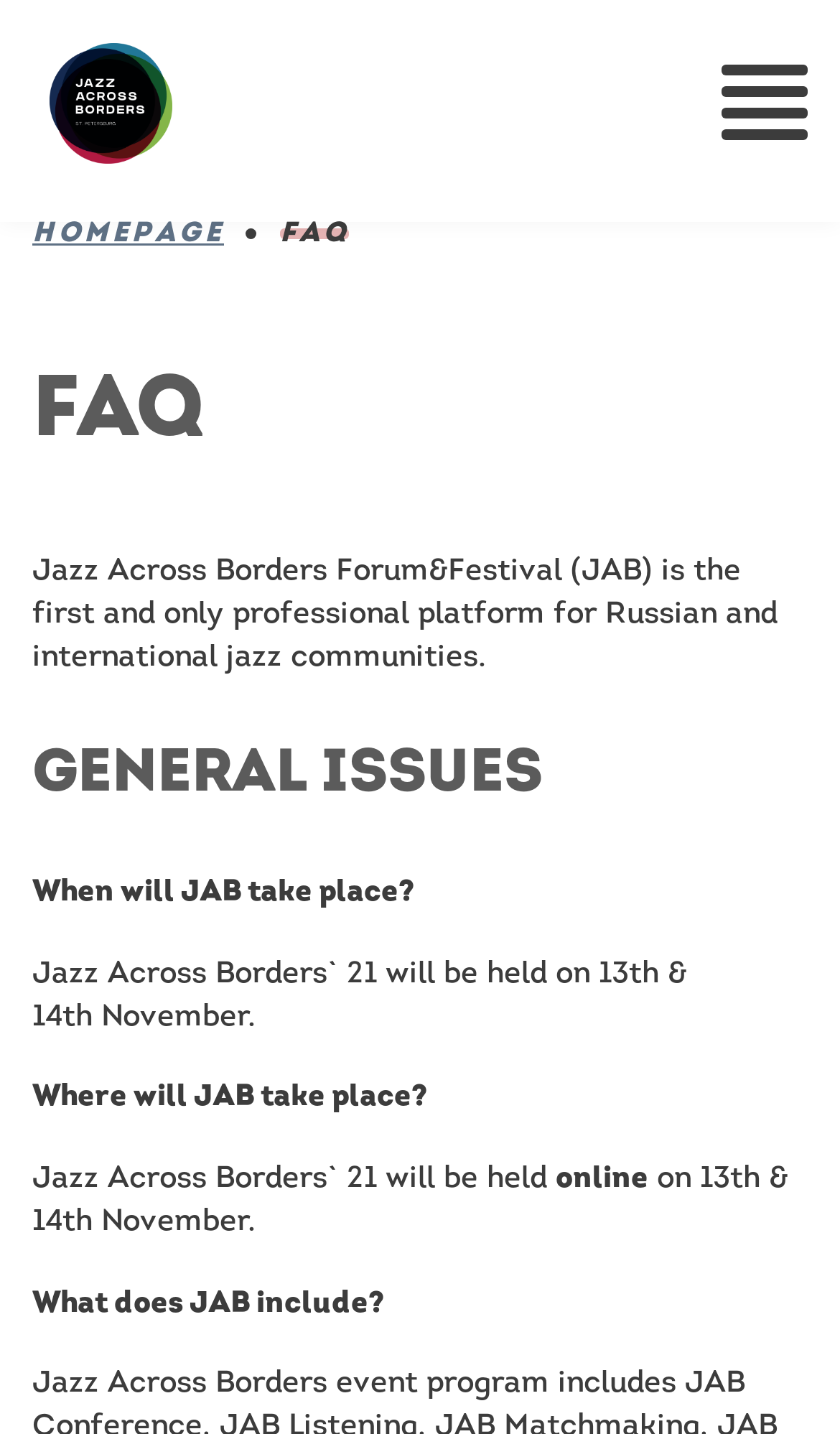Is Jazz Across Borders a professional platform? From the image, respond with a single word or brief phrase.

Yes